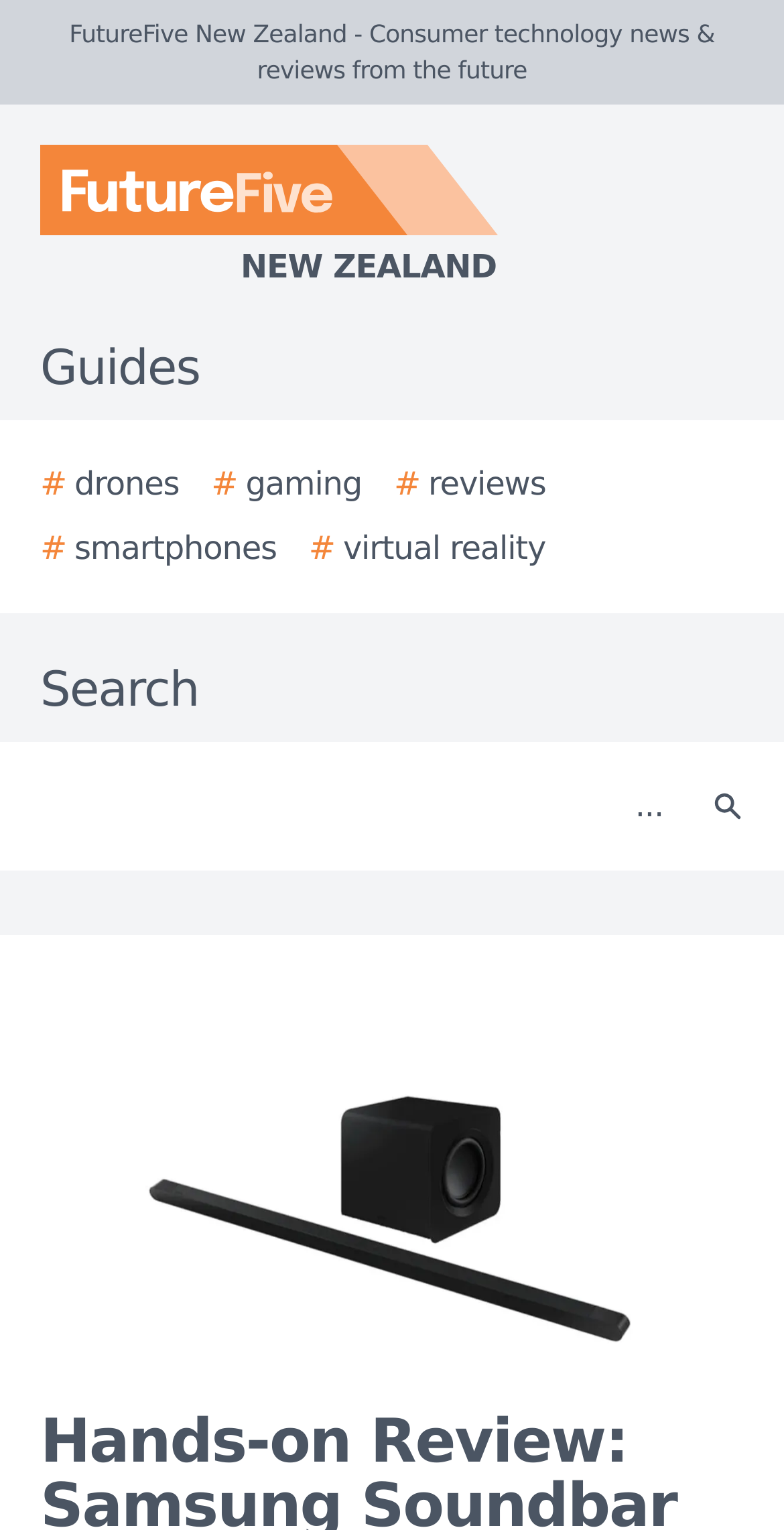Can you find the bounding box coordinates for the element that needs to be clicked to execute this instruction: "Click the FutureFive New Zealand logo"? The coordinates should be given as four float numbers between 0 and 1, i.e., [left, top, right, bottom].

[0.0, 0.095, 0.923, 0.191]